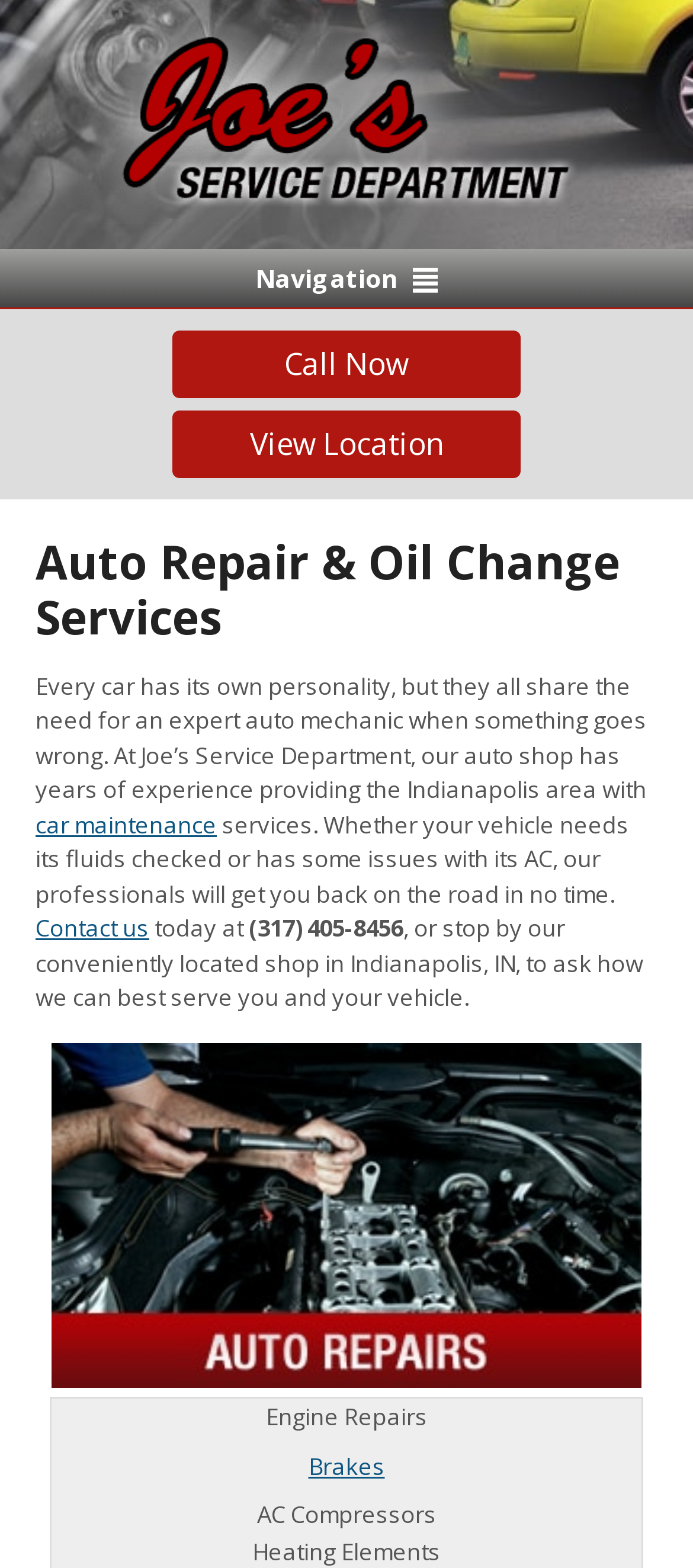What types of car repairs does Joe's Service Department offer? Please answer the question using a single word or phrase based on the image.

Engine Repairs, Brakes, AC Compressors, Heating Elements